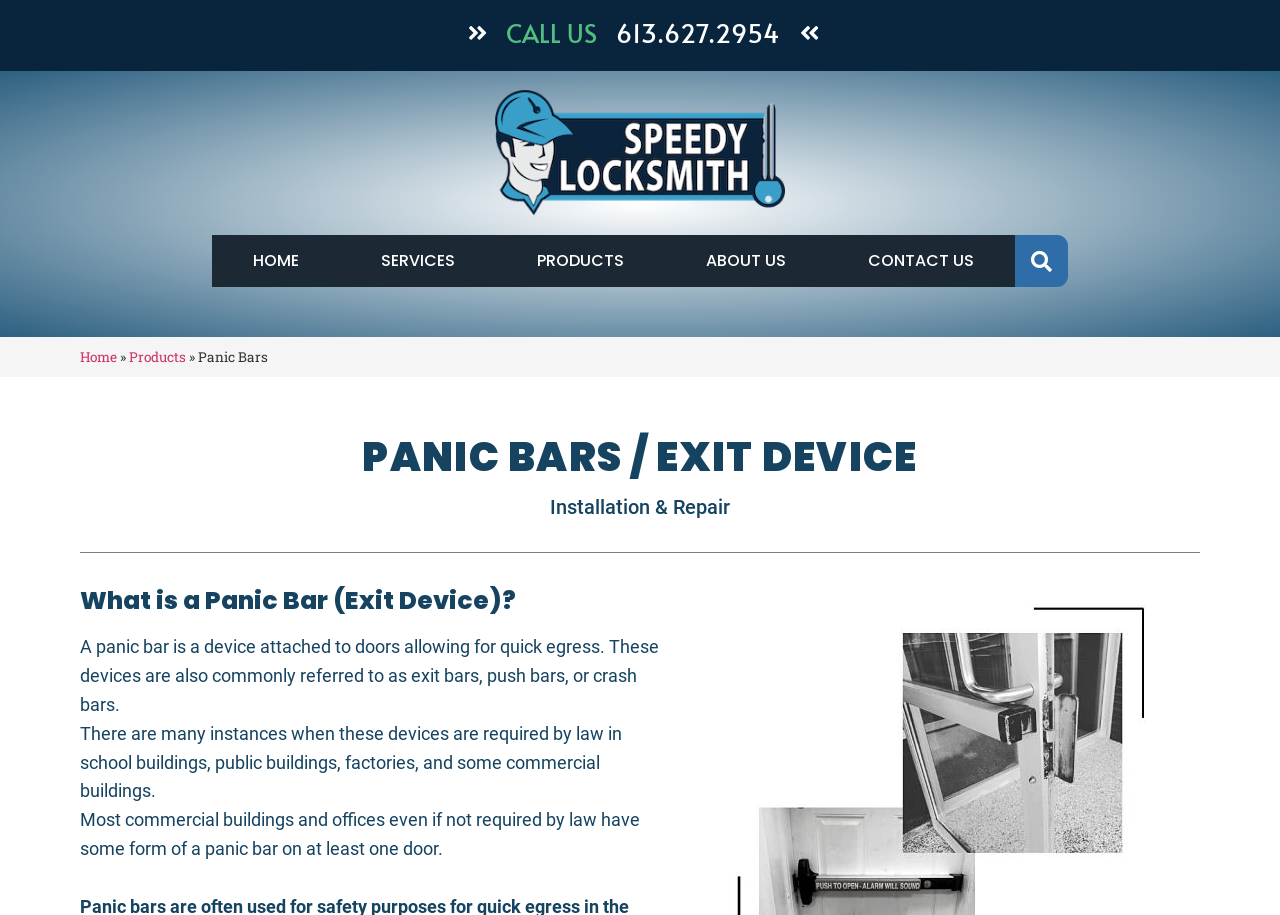Determine the bounding box coordinates of the clickable region to follow the instruction: "Learn about panic bars".

[0.062, 0.478, 0.938, 0.522]